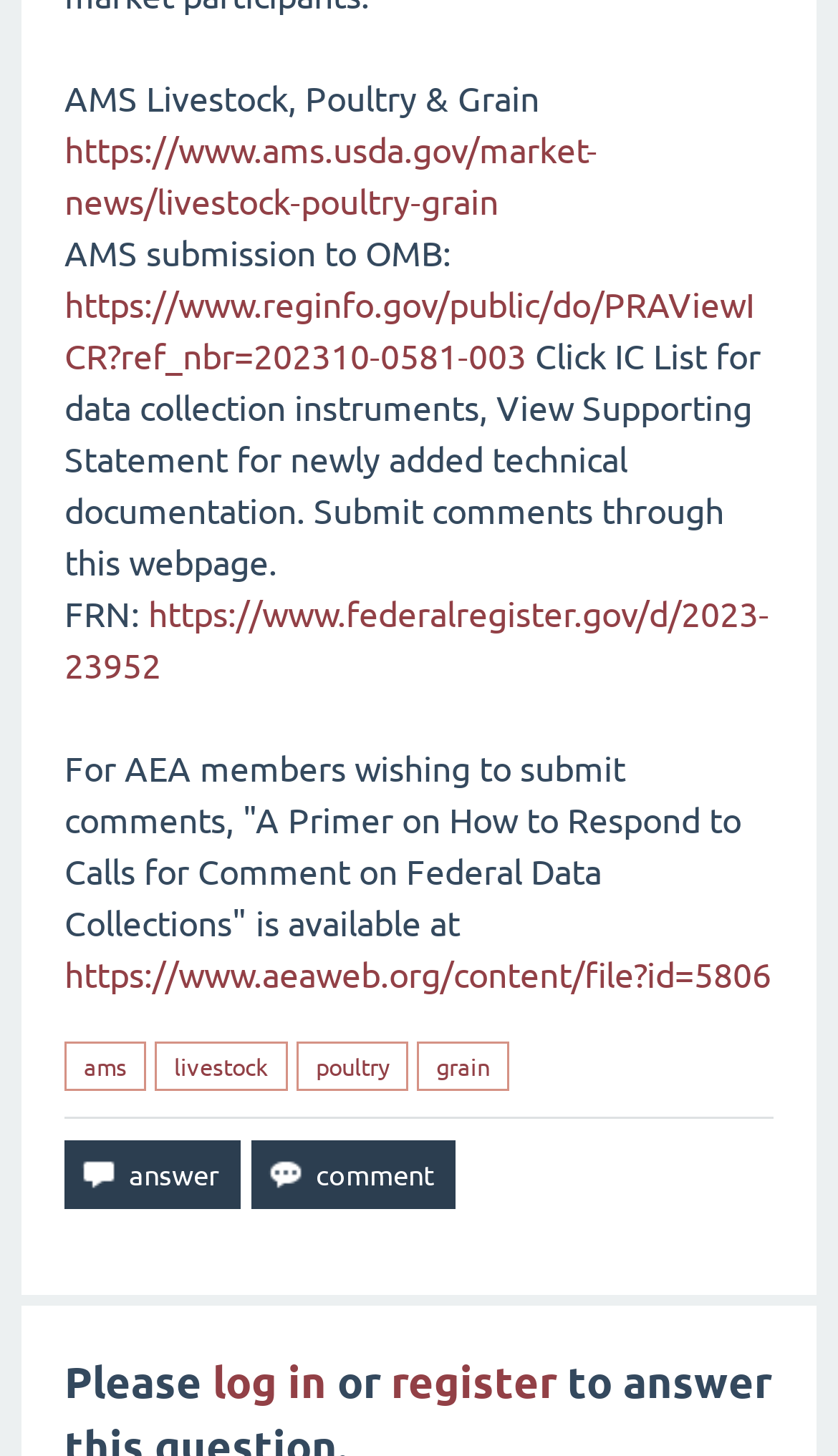Respond with a single word or phrase:
How many buttons are there on the webpage?

3